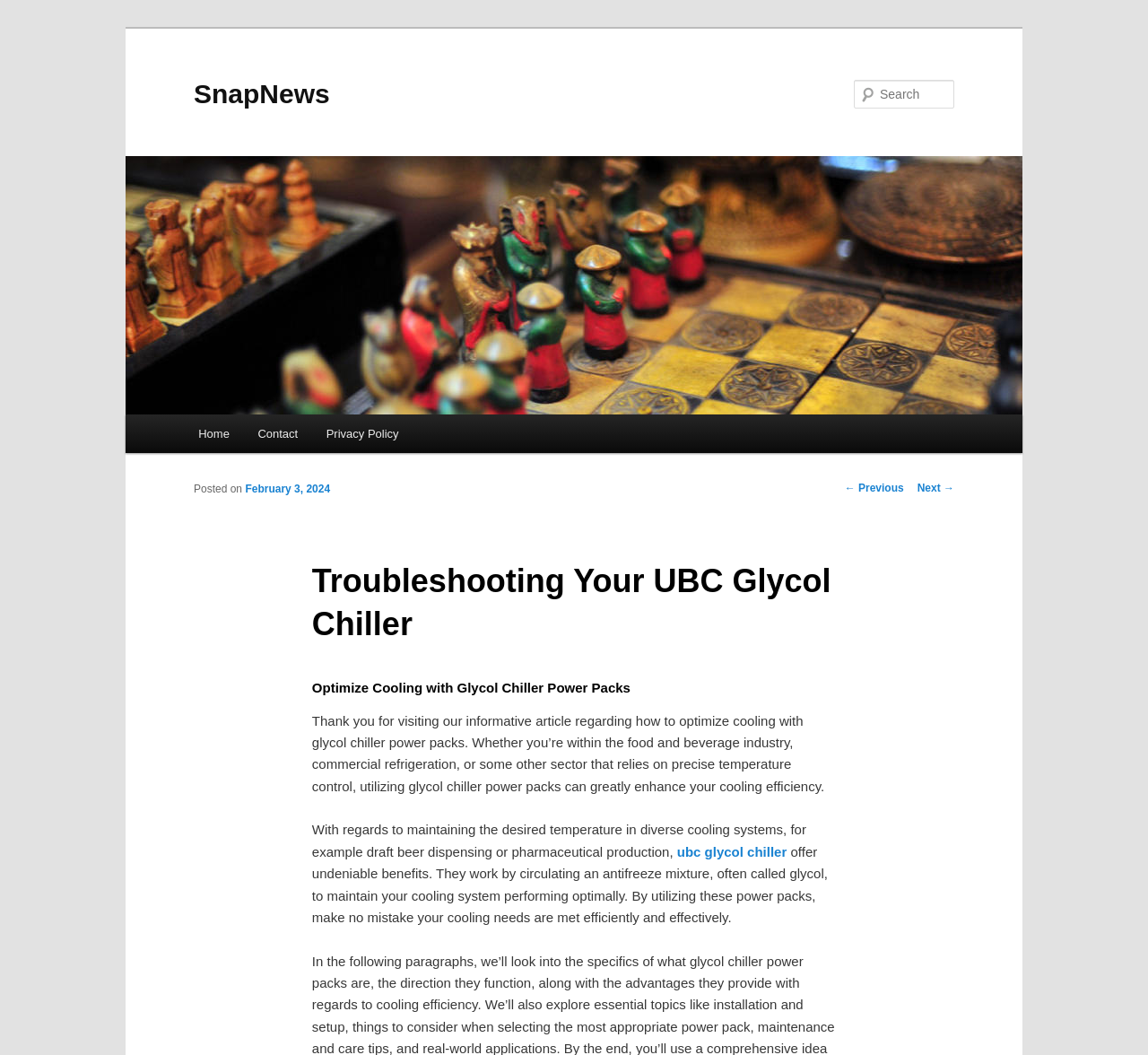What is the function of the 'Search' textbox?
Please use the image to provide a one-word or short phrase answer.

Search the website